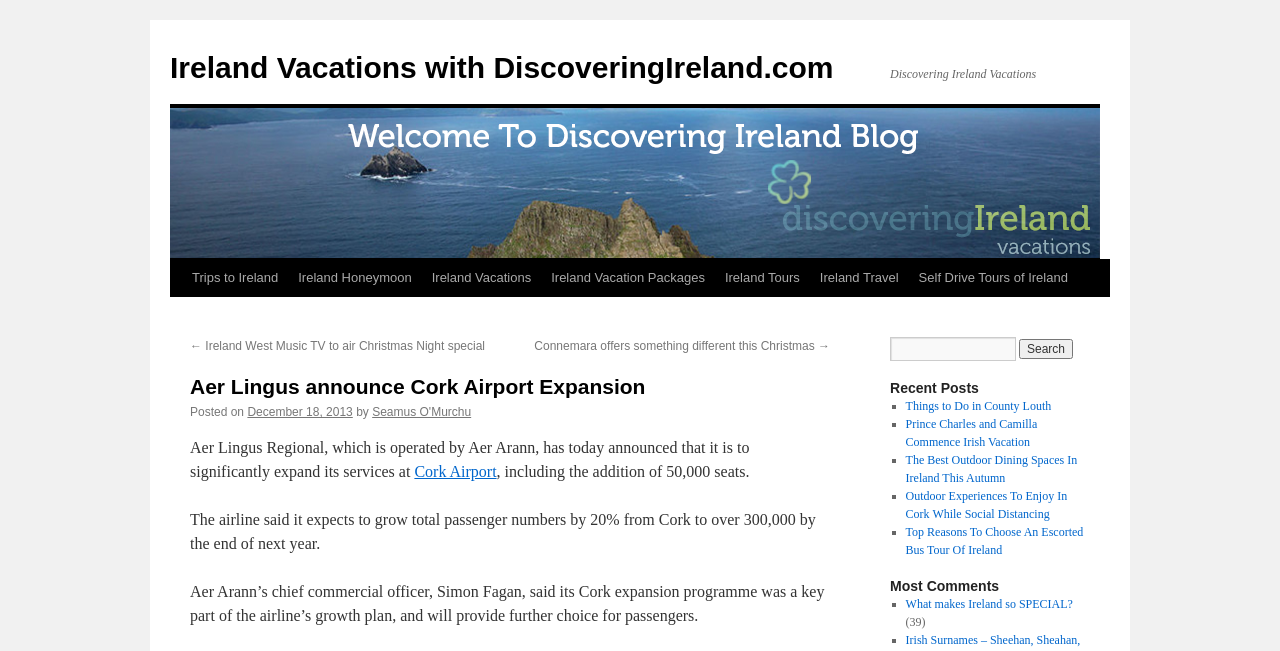Provide the bounding box coordinates of the HTML element described by the text: "Cork Airport".

[0.324, 0.712, 0.388, 0.738]